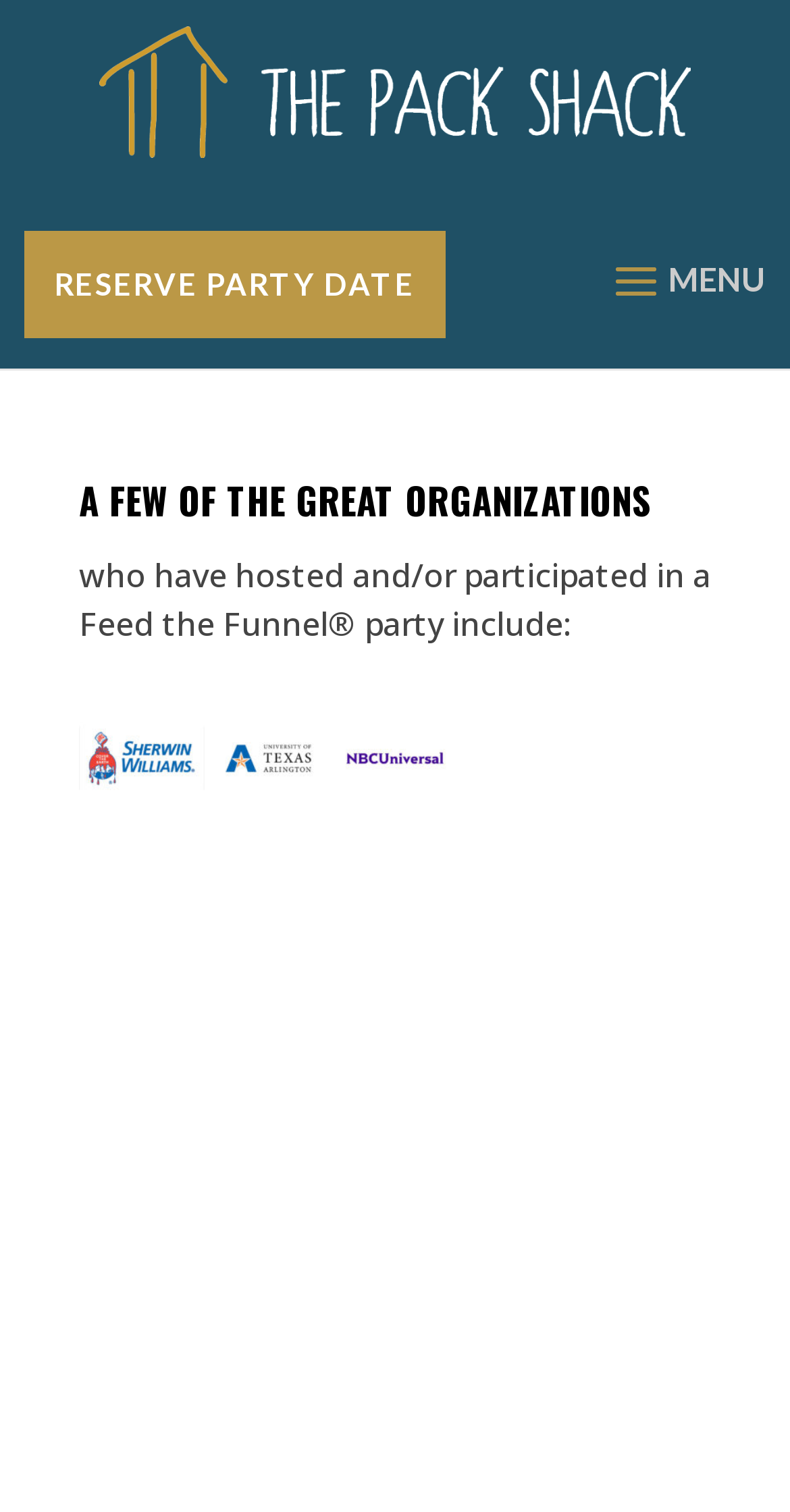Bounding box coordinates are specified in the format (top-left x, top-left y, bottom-right x, bottom-right y). All values are floating point numbers bounded between 0 and 1. Please provide the bounding box coordinate of the region this sentence describes: Reserve Party Date

[0.031, 0.153, 0.564, 0.224]